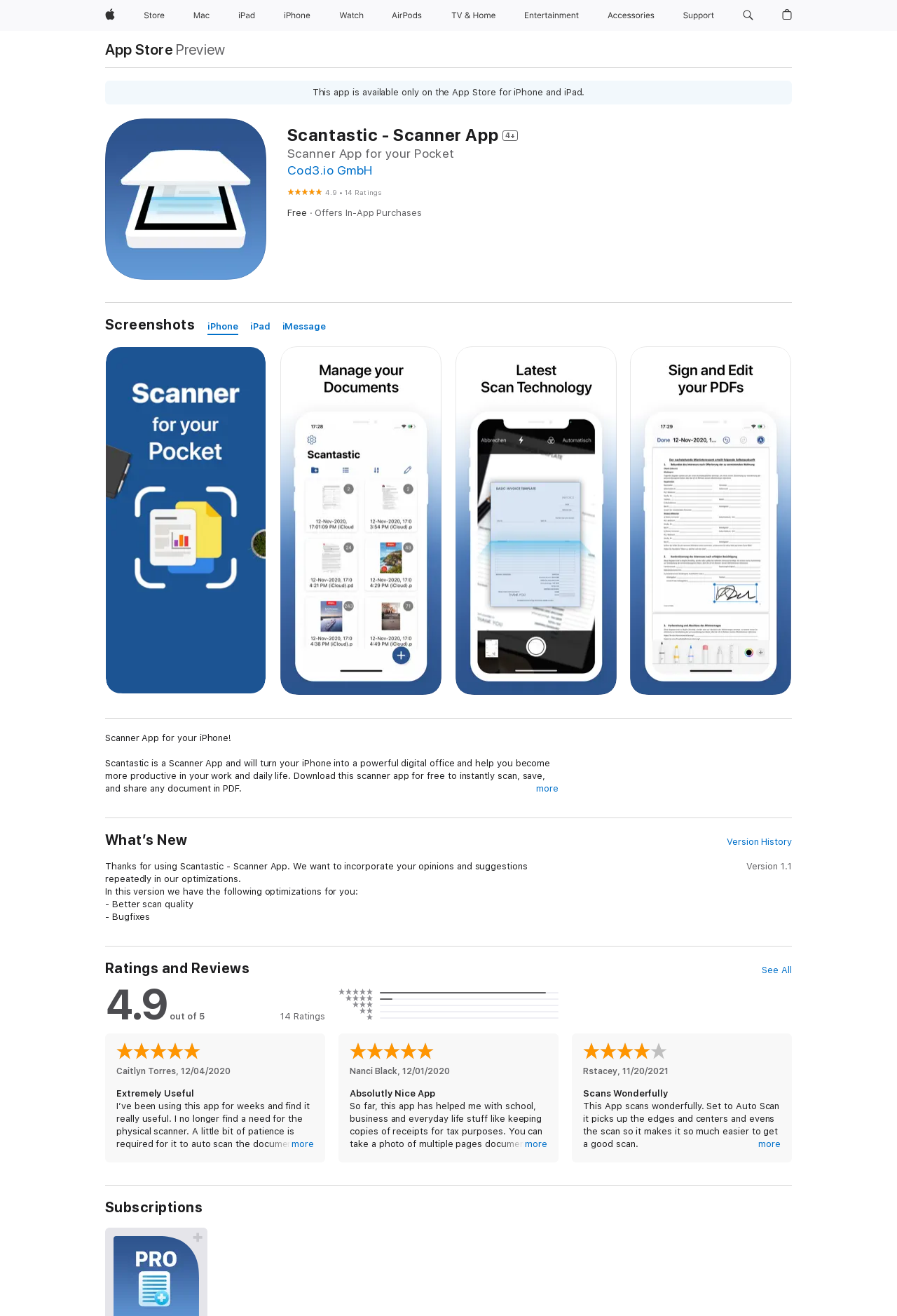Please identify the bounding box coordinates of the area I need to click to accomplish the following instruction: "Click Apple".

[0.111, 0.0, 0.134, 0.023]